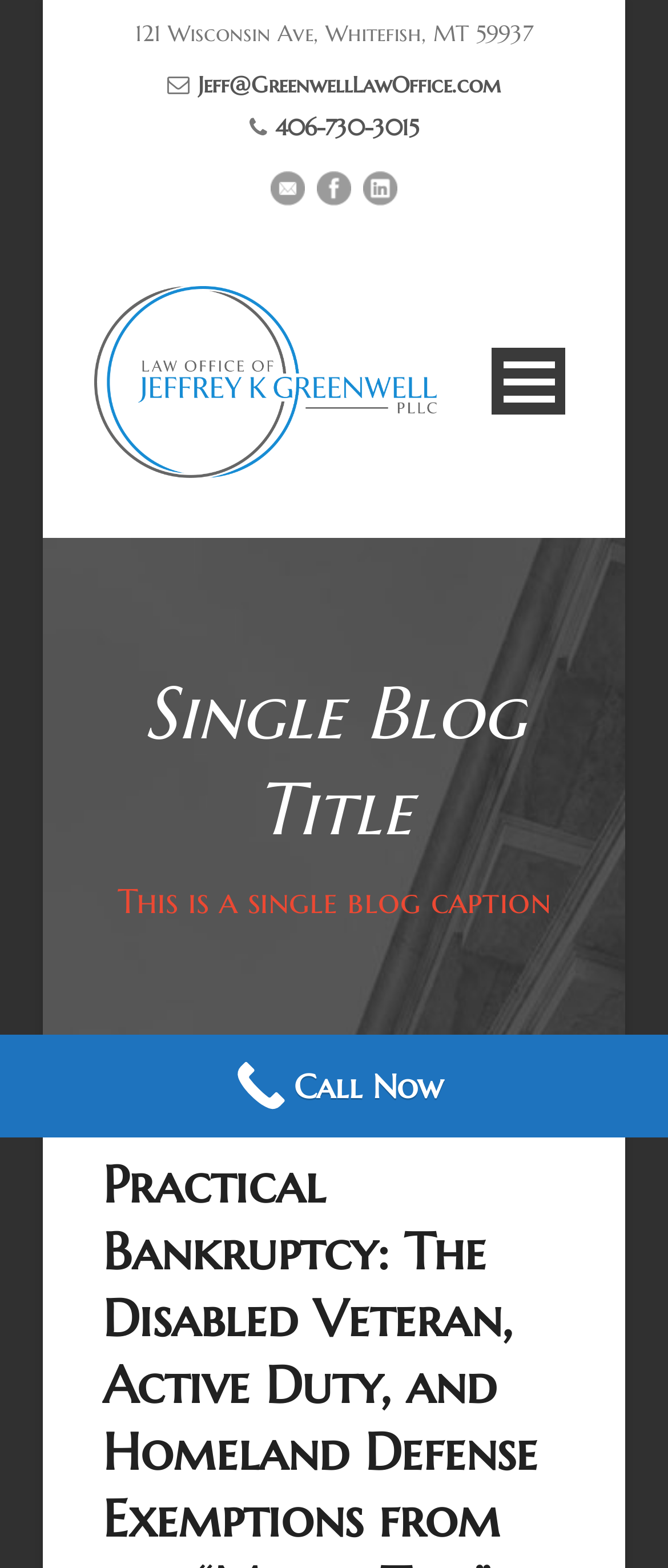What is the last menu item?
Using the visual information, answer the question in a single word or phrase.

Contact